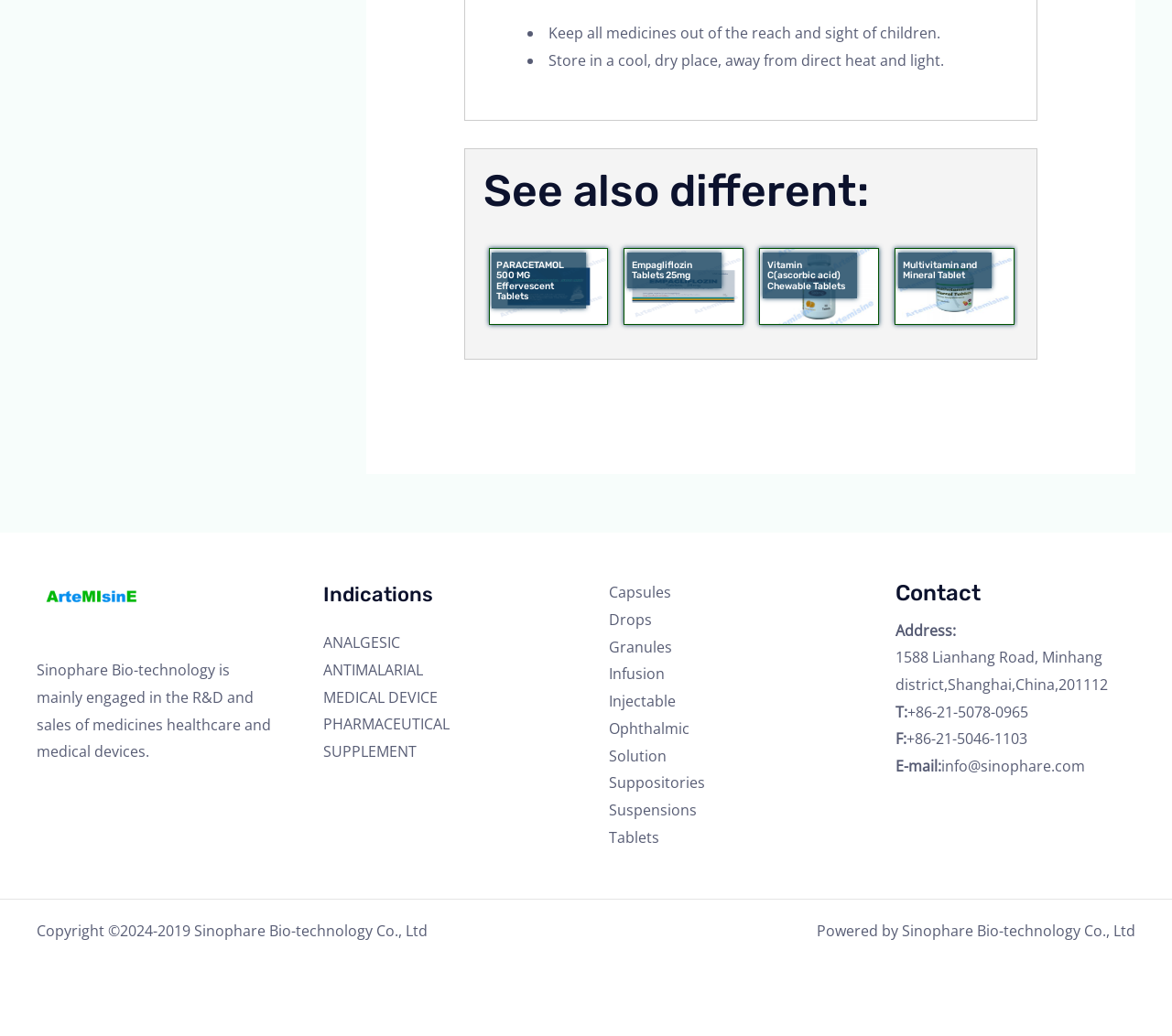Please specify the coordinates of the bounding box for the element that should be clicked to carry out this instruction: "Click on 'Tablets'". The coordinates must be four float numbers between 0 and 1, formatted as [left, top, right, bottom].

[0.52, 0.796, 0.562, 0.822]